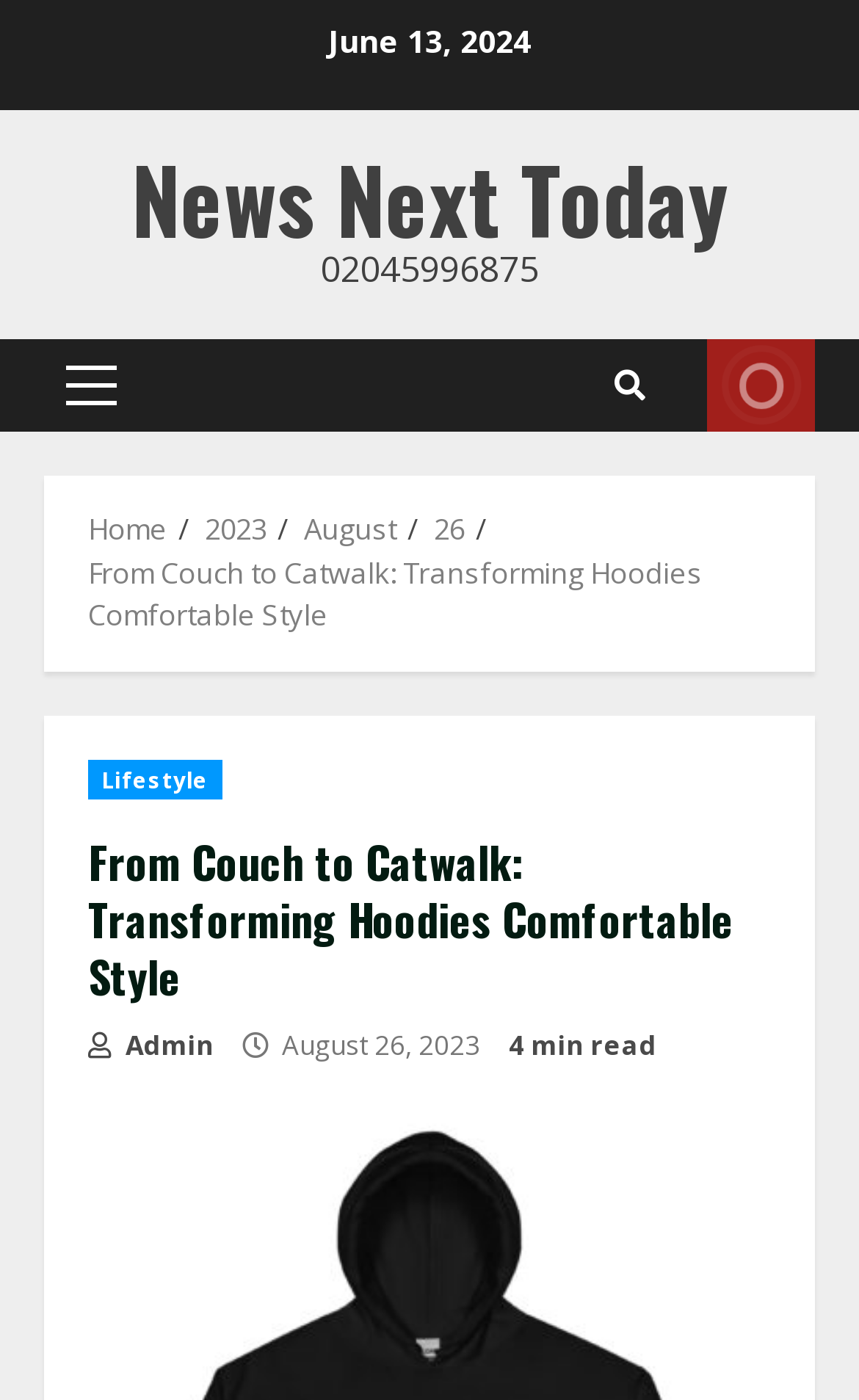Given the description "Home", provide the bounding box coordinates of the corresponding UI element.

[0.103, 0.363, 0.195, 0.392]